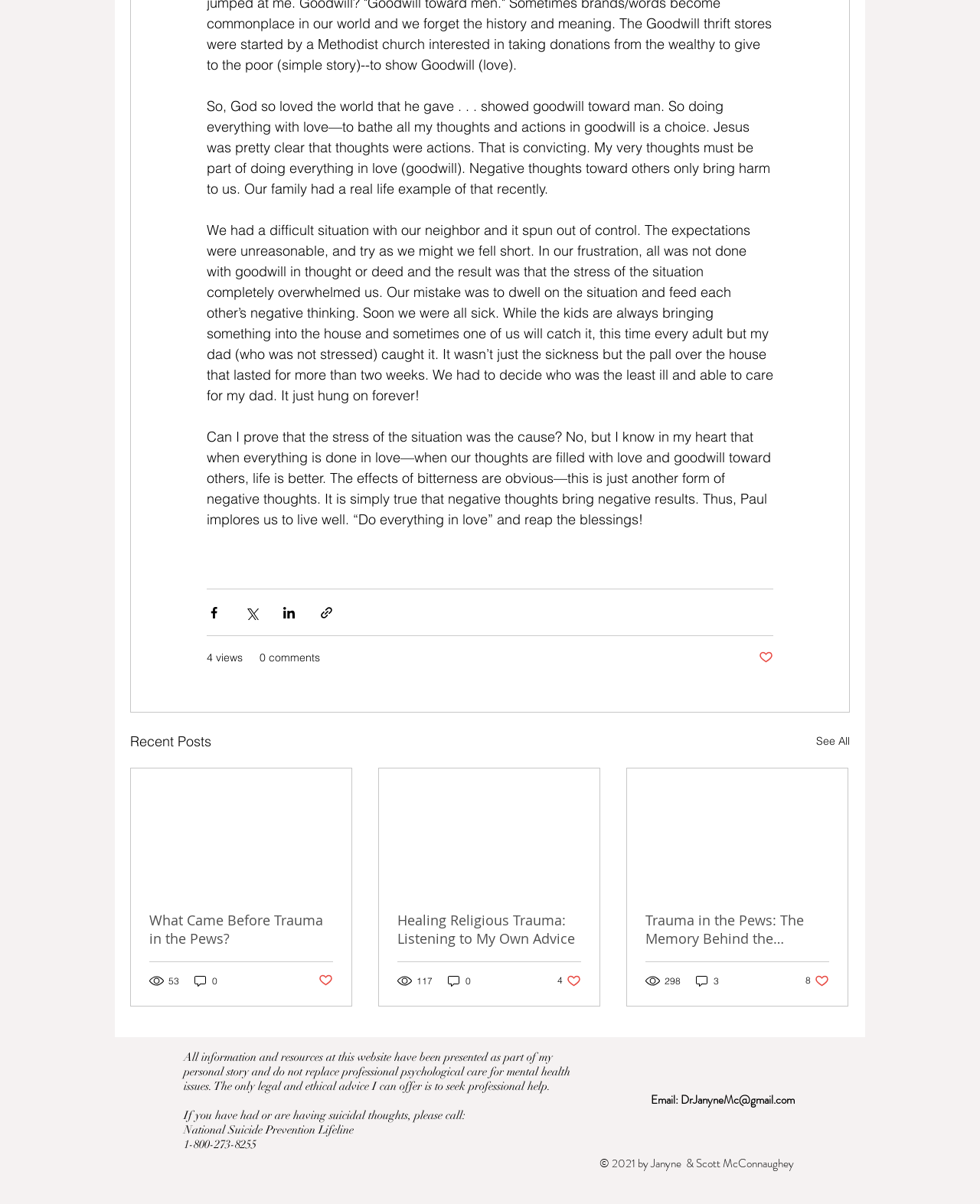What is the main topic of the webpage?
Give a one-word or short phrase answer based on the image.

Religious trauma